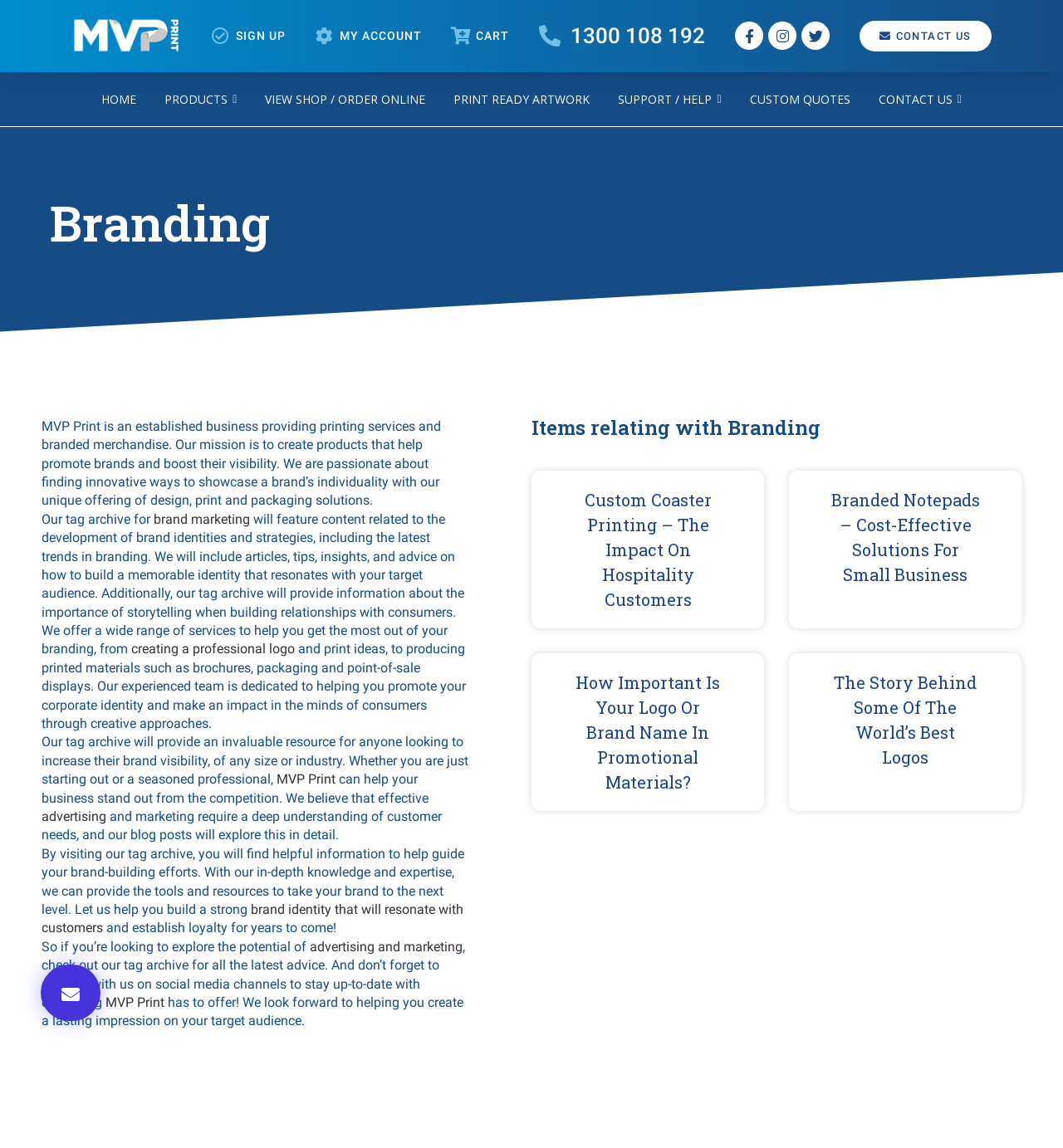Create a detailed summary of the webpage's content and design.

This webpage is about MVP Print, a company that provides branding and printing services. At the top of the page, there is a navigation menu with links to "SIGN UP", "MY ACCOUNT", "CART", and other pages. Below the navigation menu, there is a heading that reads "Branding Archives | MVP Print". 

On the left side of the page, there is a vertical menu with links to "HOME", "PRODUCTS", "VIEW SHOP / ORDER ONLINE", "PRINT READY ARTWORK", "SUPPORT / HELP", and "CUSTOM QUOTES". 

The main content of the page is divided into two sections. The top section has a heading that reads "Branding" and provides an introduction to MVP Print's services, including creating products that help promote brands and boost their visibility. The text explains that the company is passionate about finding innovative ways to showcase a brand's individuality with their unique offering of design, print, and packaging solutions.

Below the introduction, there is a section with a heading that reads "Items relating with Branding". This section features four articles with headings that read "Custom Coaster Printing – The Impact On Hospitality Customers", "Branded Notepads – Cost-Effective Solutions For Small Business", "How Important Is Your Logo Or Brand Name In Promotional Materials?", and "The Story Behind Some Of The World’s Best Logos". Each article has a link to read more.

At the bottom of the page, there are social media links to Facebook, Instagram, and Twitter, as well as a link to "CONTACT US".